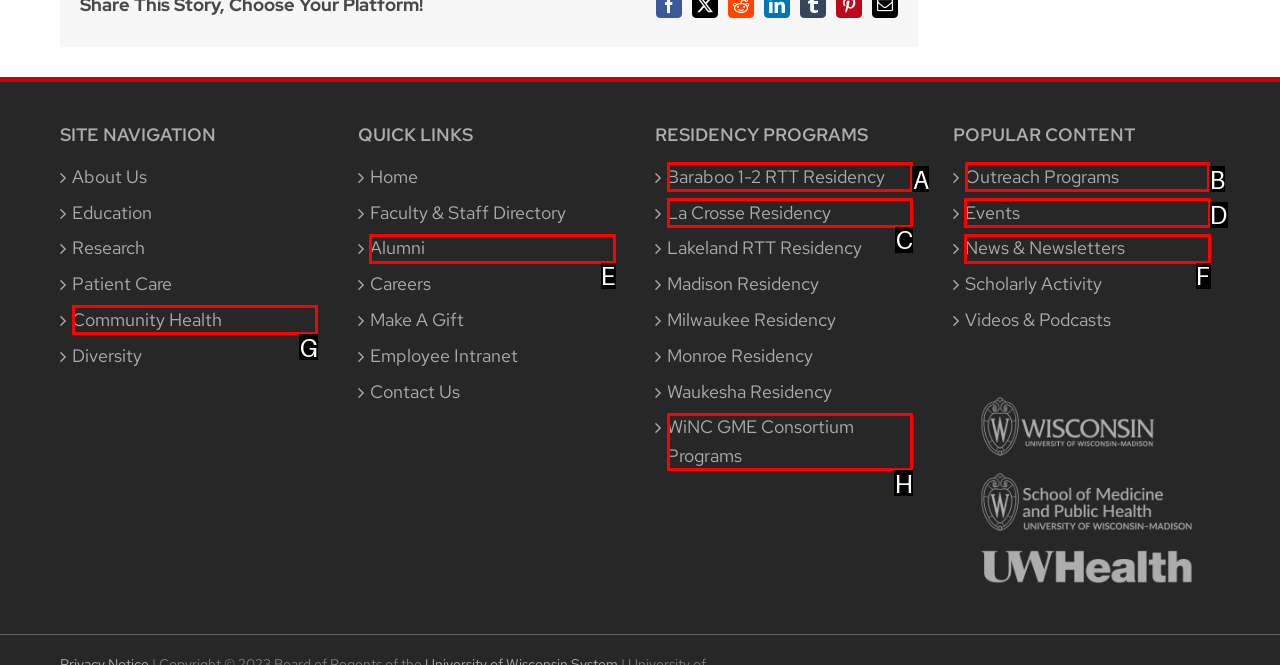Which lettered option should be clicked to achieve the task: Go to Outreach Programs? Choose from the given choices.

B